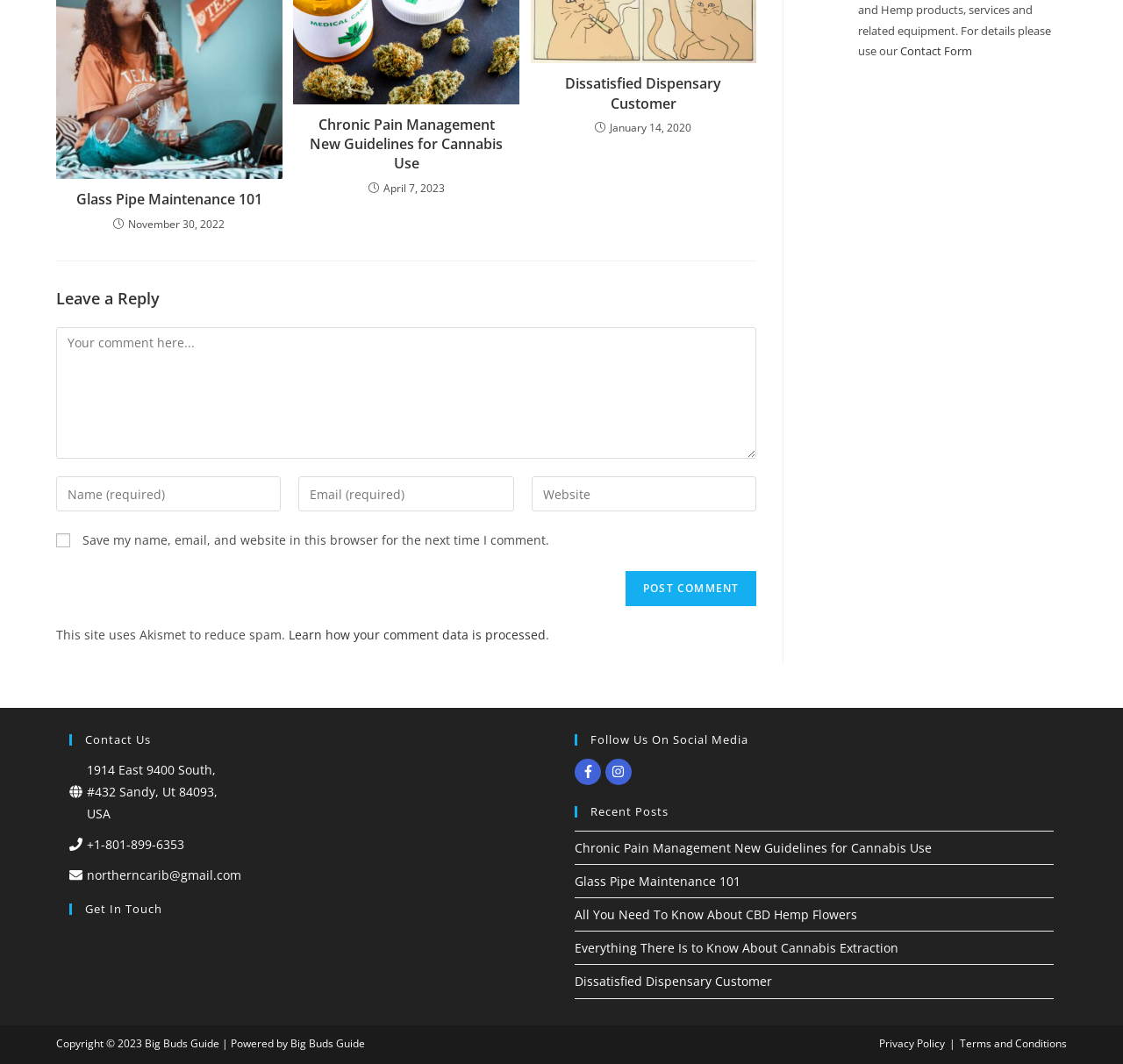Answer the question in a single word or phrase:
What is the title of the first article?

Glass Pipe Maintenance 101